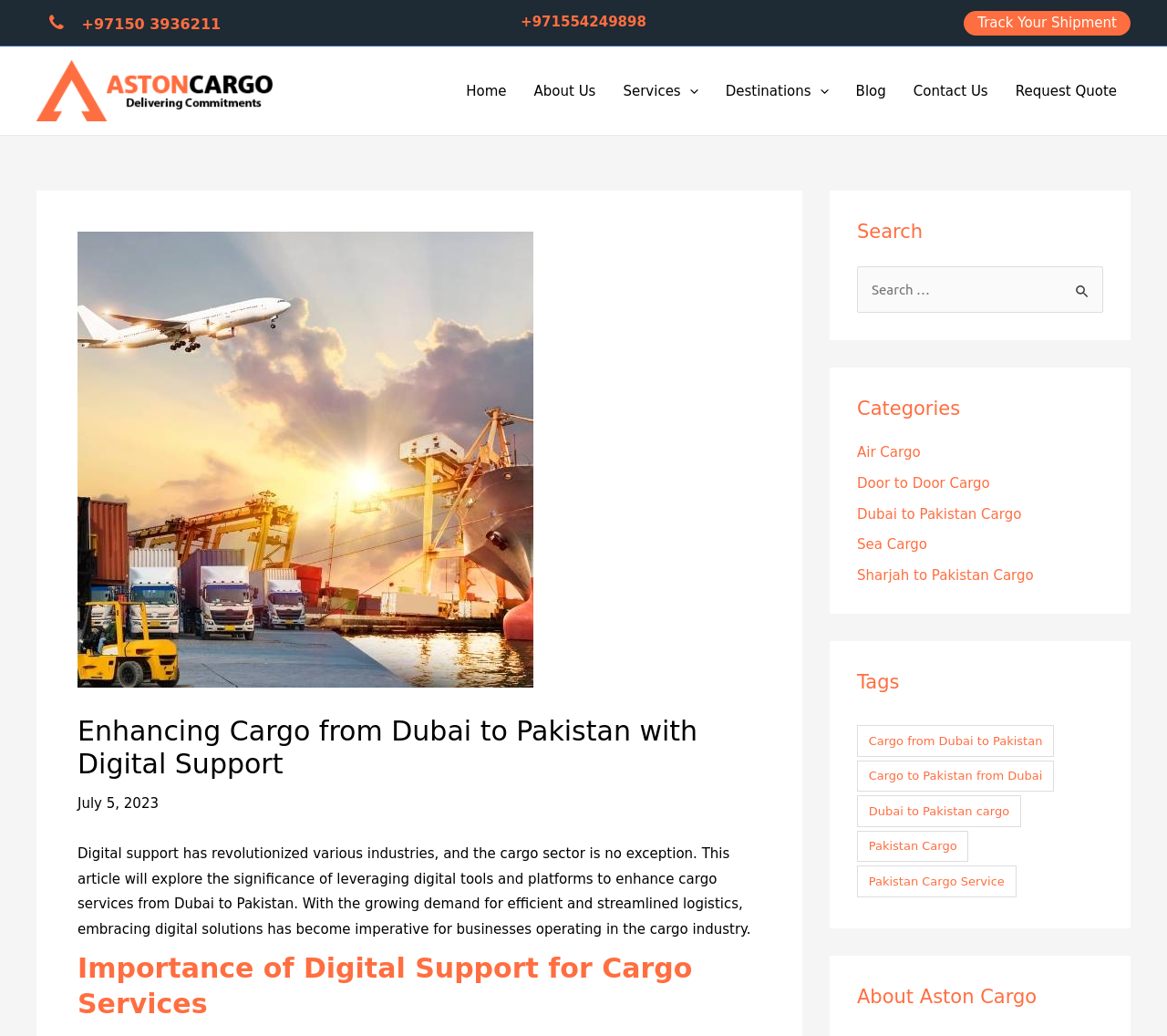Find the bounding box coordinates for the element described here: "Pakistan Cargo Service".

[0.734, 0.835, 0.871, 0.866]